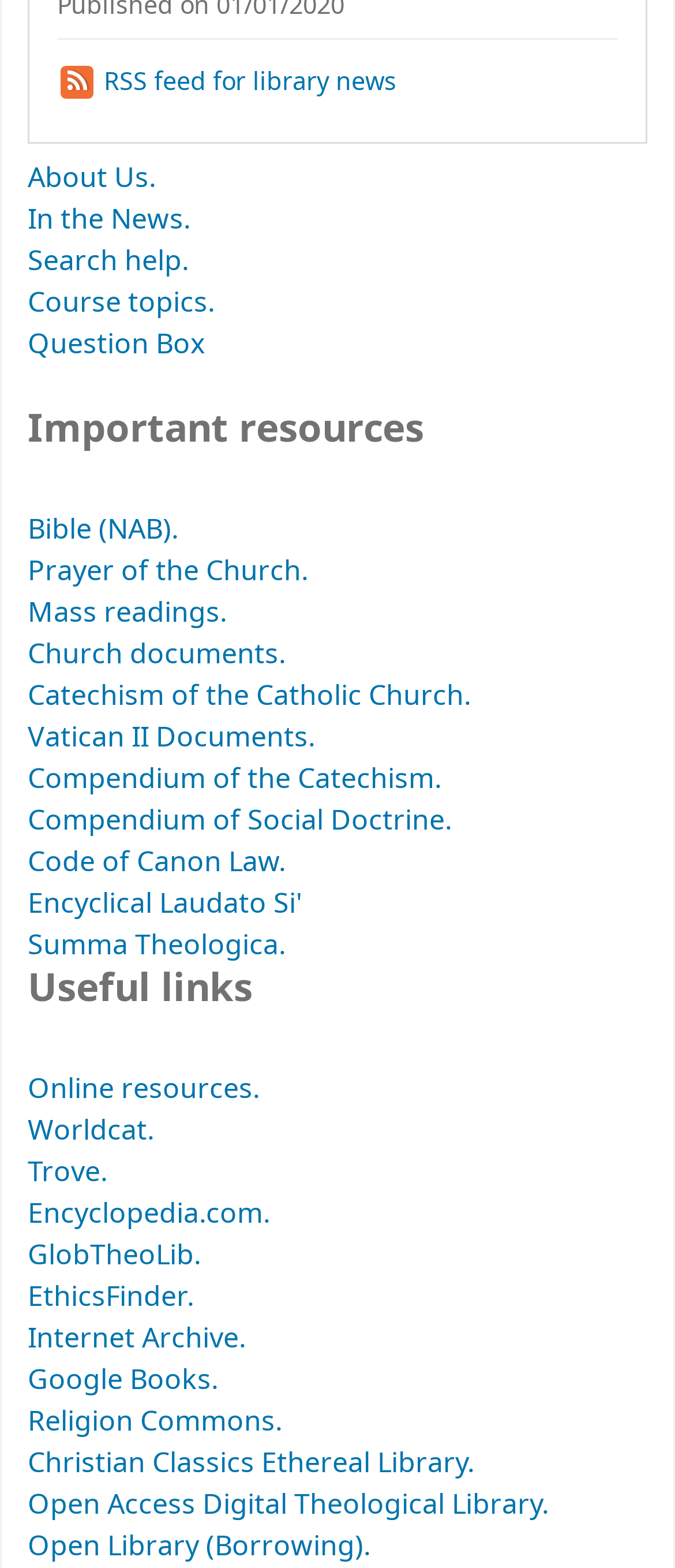Please determine the bounding box coordinates of the area that needs to be clicked to complete this task: 'Subscribe to library news RSS feed'. The coordinates must be four float numbers between 0 and 1, formatted as [left, top, right, bottom].

[0.085, 0.041, 0.587, 0.064]